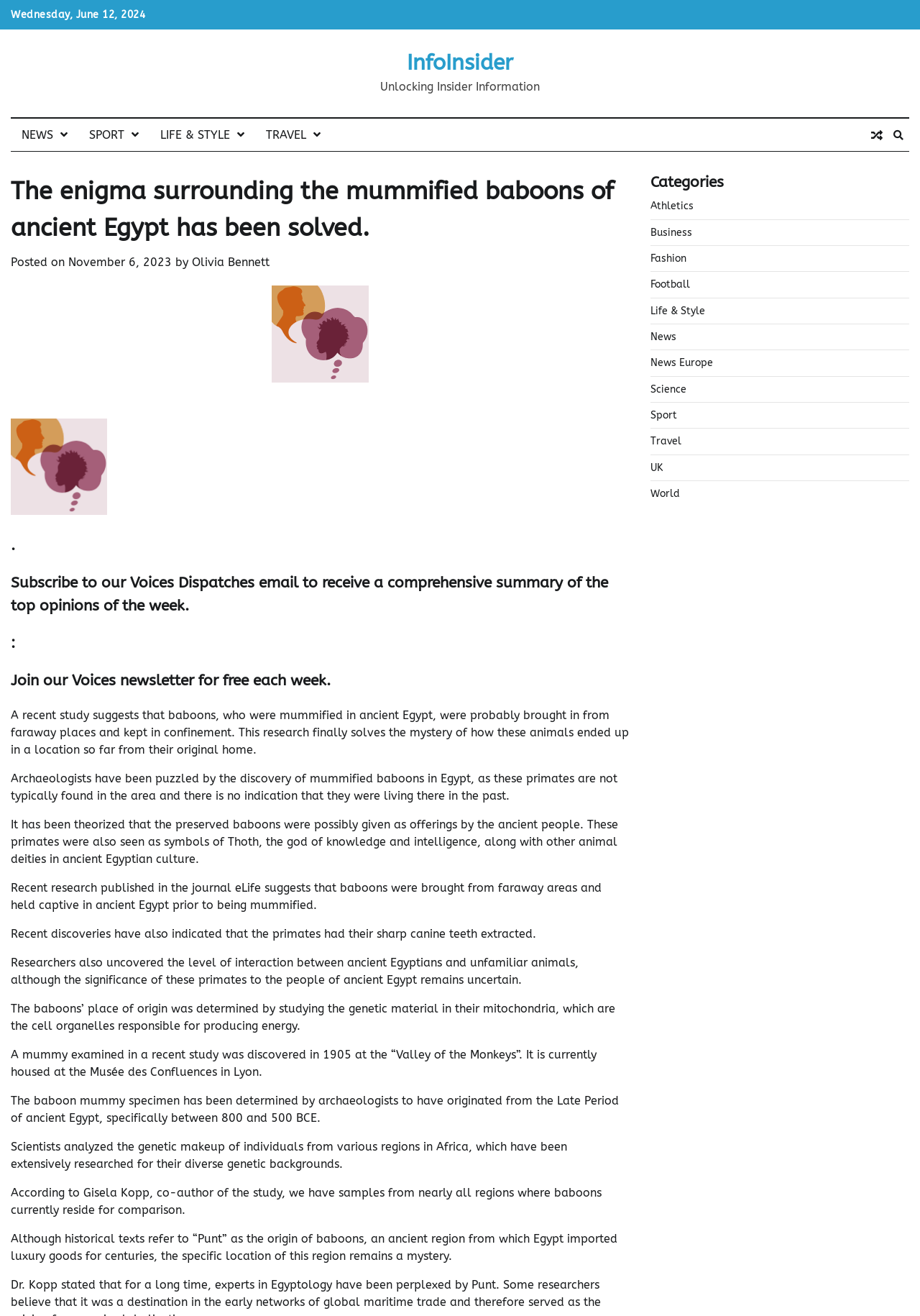Determine the bounding box coordinates of the section to be clicked to follow the instruction: "View the IndyEat image". The coordinates should be given as four float numbers between 0 and 1, formatted as [left, top, right, bottom].

[0.012, 0.318, 0.116, 0.391]